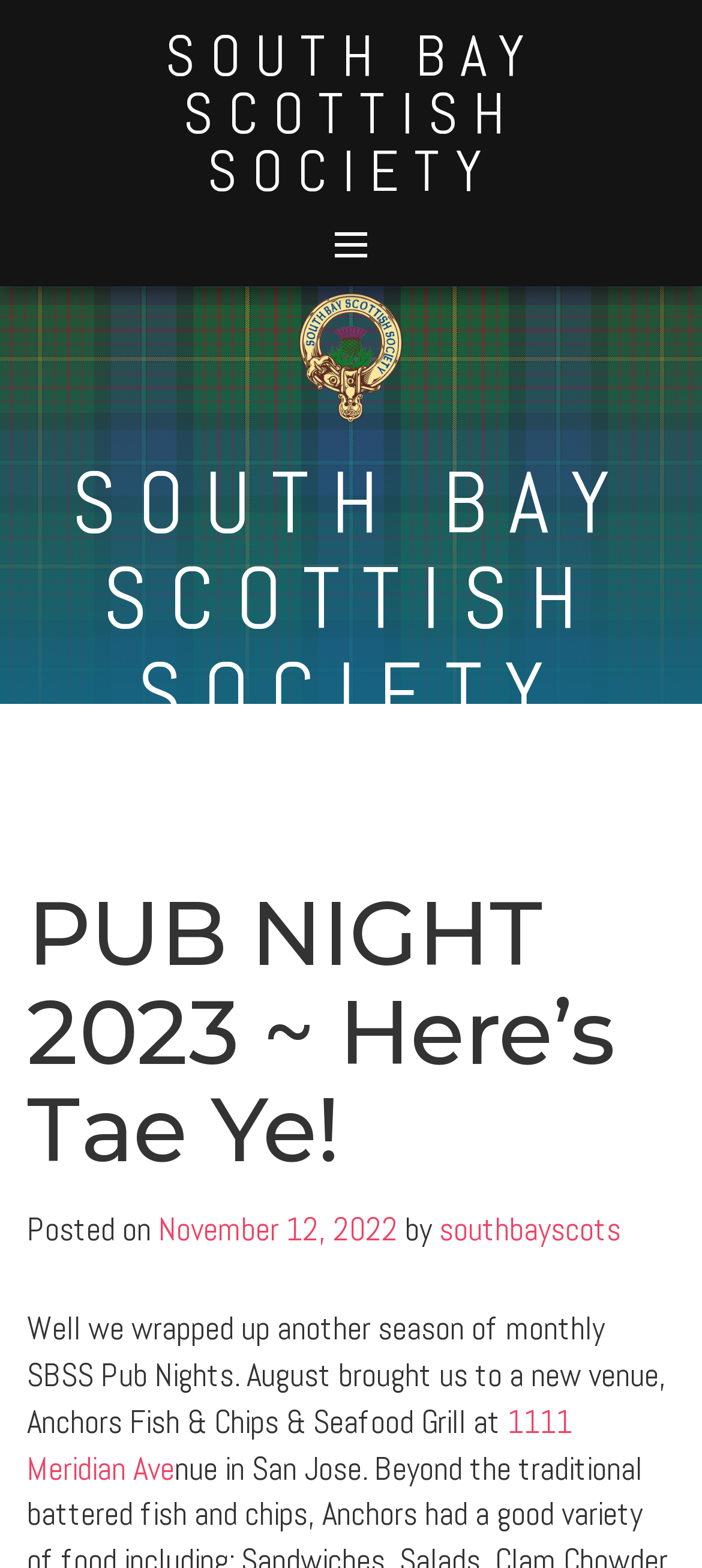Determine the bounding box coordinates of the clickable area required to perform the following instruction: "Go to the ABOUT page". The coordinates should be represented as four float numbers between 0 and 1: [left, top, right, bottom].

[0.36, 0.531, 0.64, 0.571]